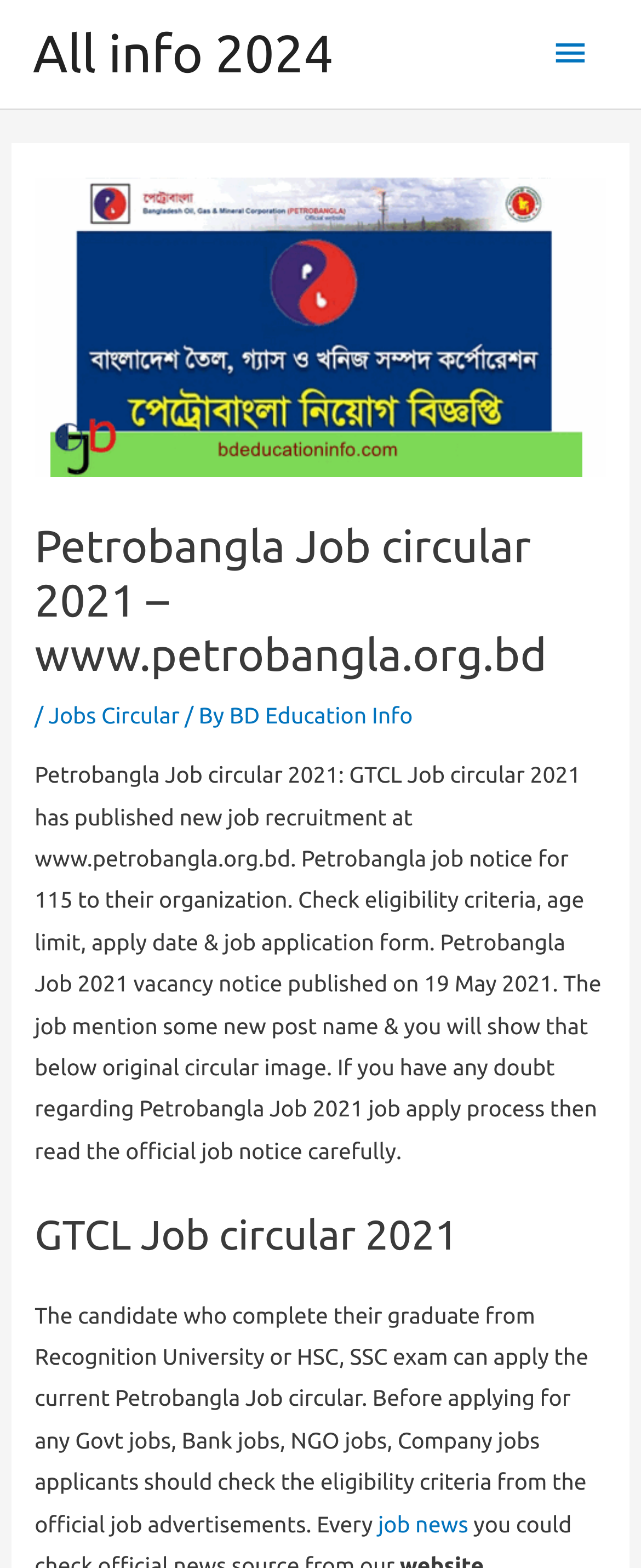Extract the primary header of the webpage and generate its text.

Petrobangla Job circular 2021 – www.petrobangla.org.bd